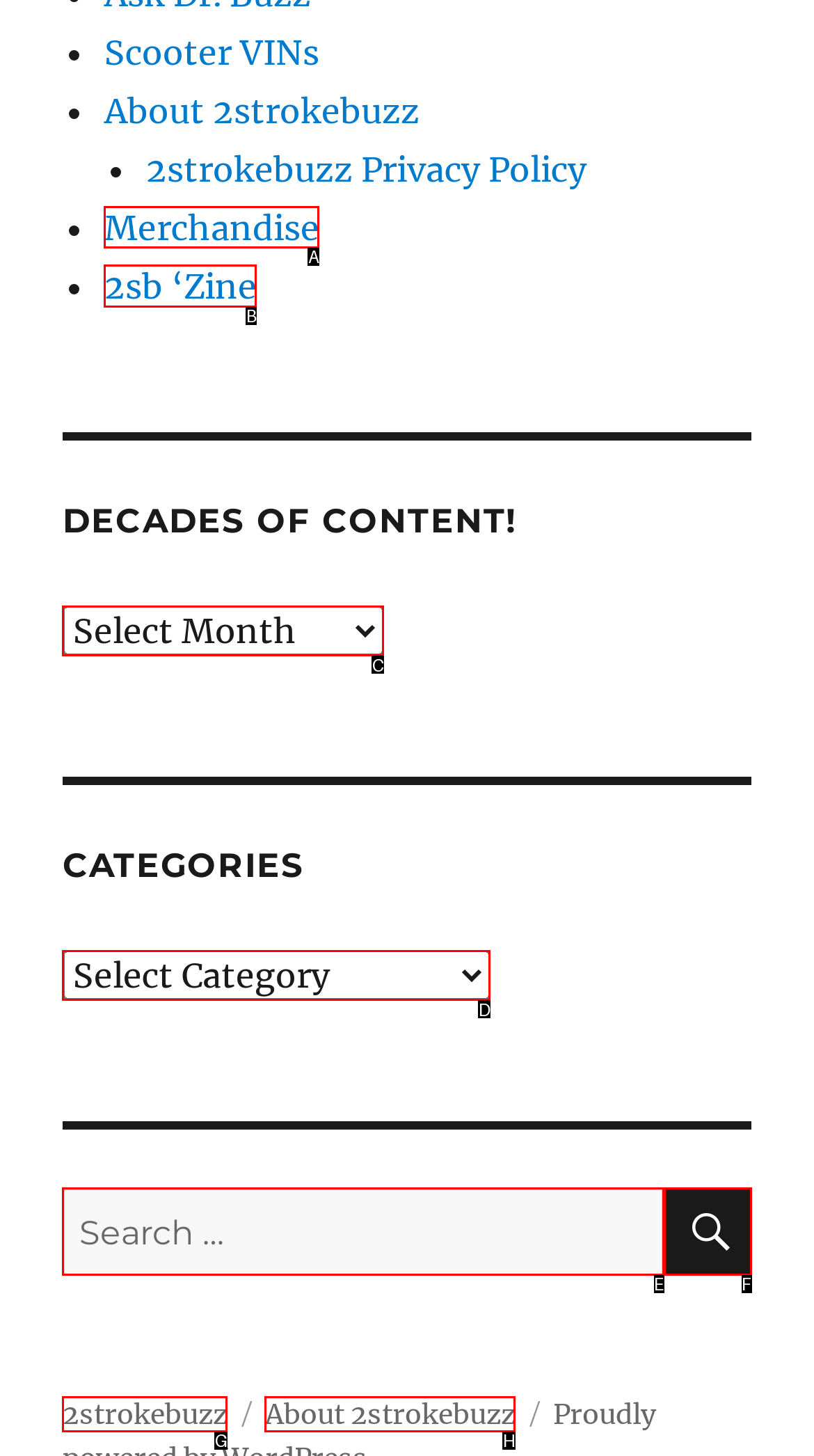Tell me which one HTML element I should click to complete the following task: View 2sb ‘Zine
Answer with the option's letter from the given choices directly.

B